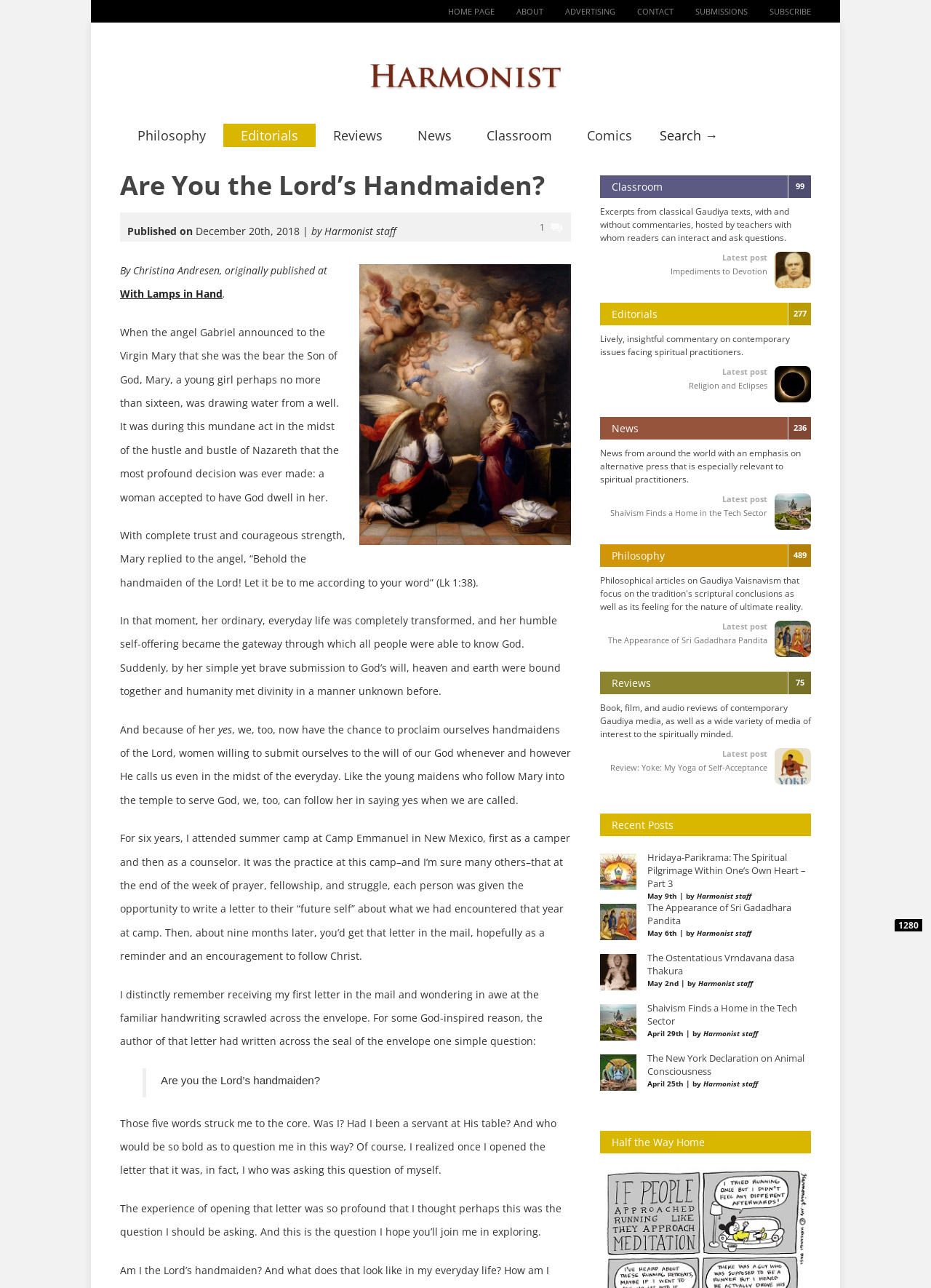Find the bounding box coordinates of the element's region that should be clicked in order to follow the given instruction: "Click on the 'HOME PAGE' link". The coordinates should consist of four float numbers between 0 and 1, i.e., [left, top, right, bottom].

[0.458, 0.005, 0.531, 0.013]